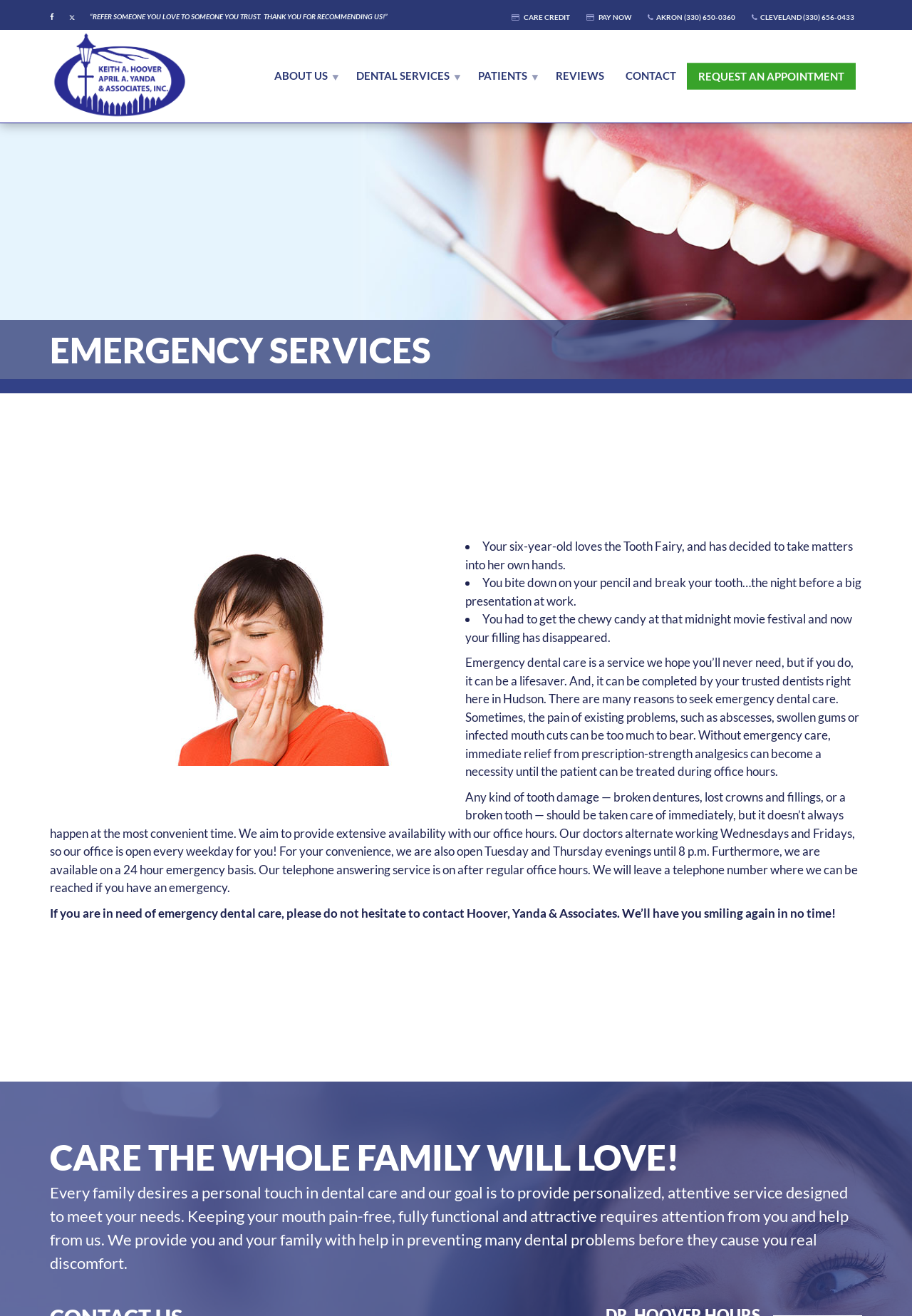What is the goal of the dental clinic?
Please respond to the question with a detailed and thorough explanation.

The goal of the dental clinic can be found in the paragraph that starts with 'Every family desires a personal touch...'. It states that the goal is to provide personalized, attentive service designed to meet the needs of patients and their families.